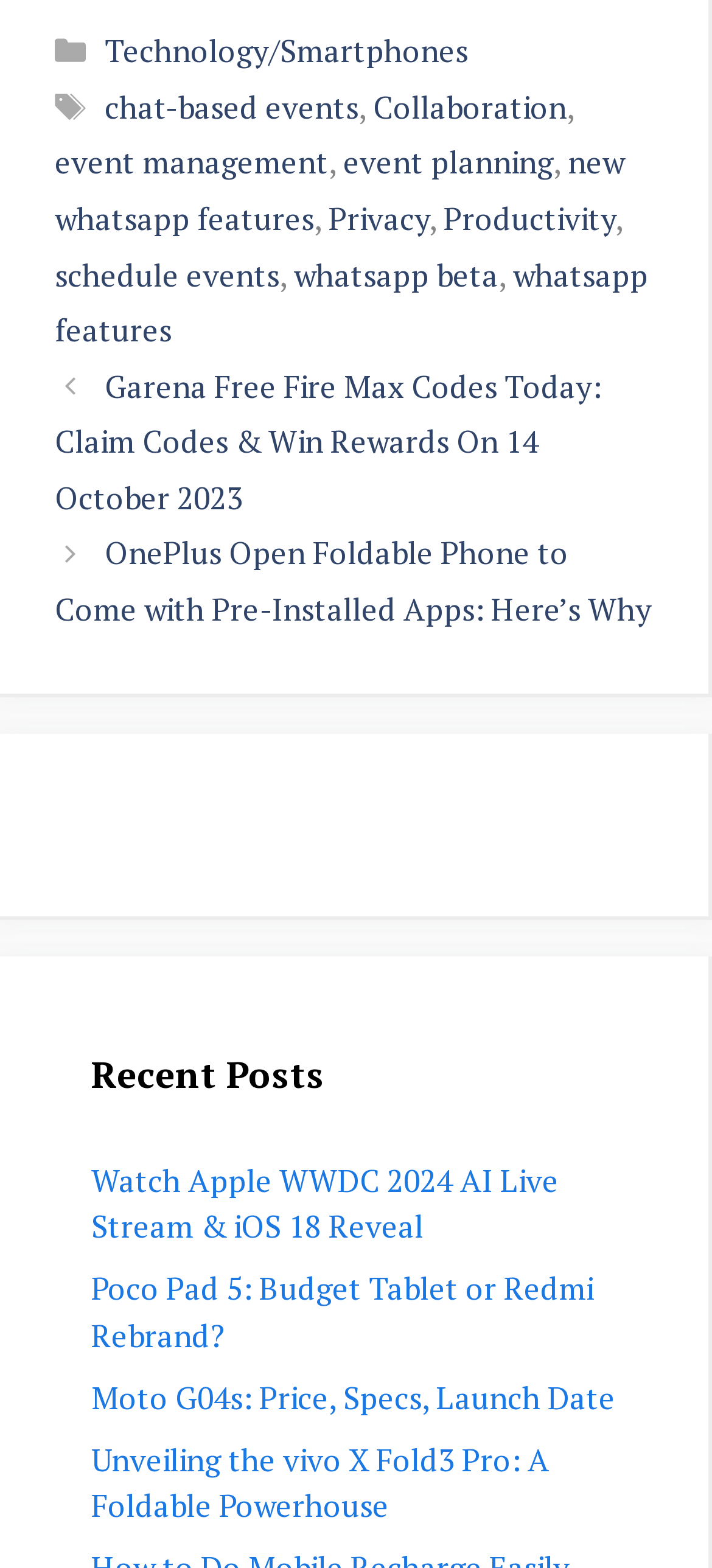Identify the bounding box coordinates for the UI element described by the following text: "whatsapp features". Provide the coordinates as four float numbers between 0 and 1, in the format [left, top, right, bottom].

[0.077, 0.161, 0.91, 0.224]